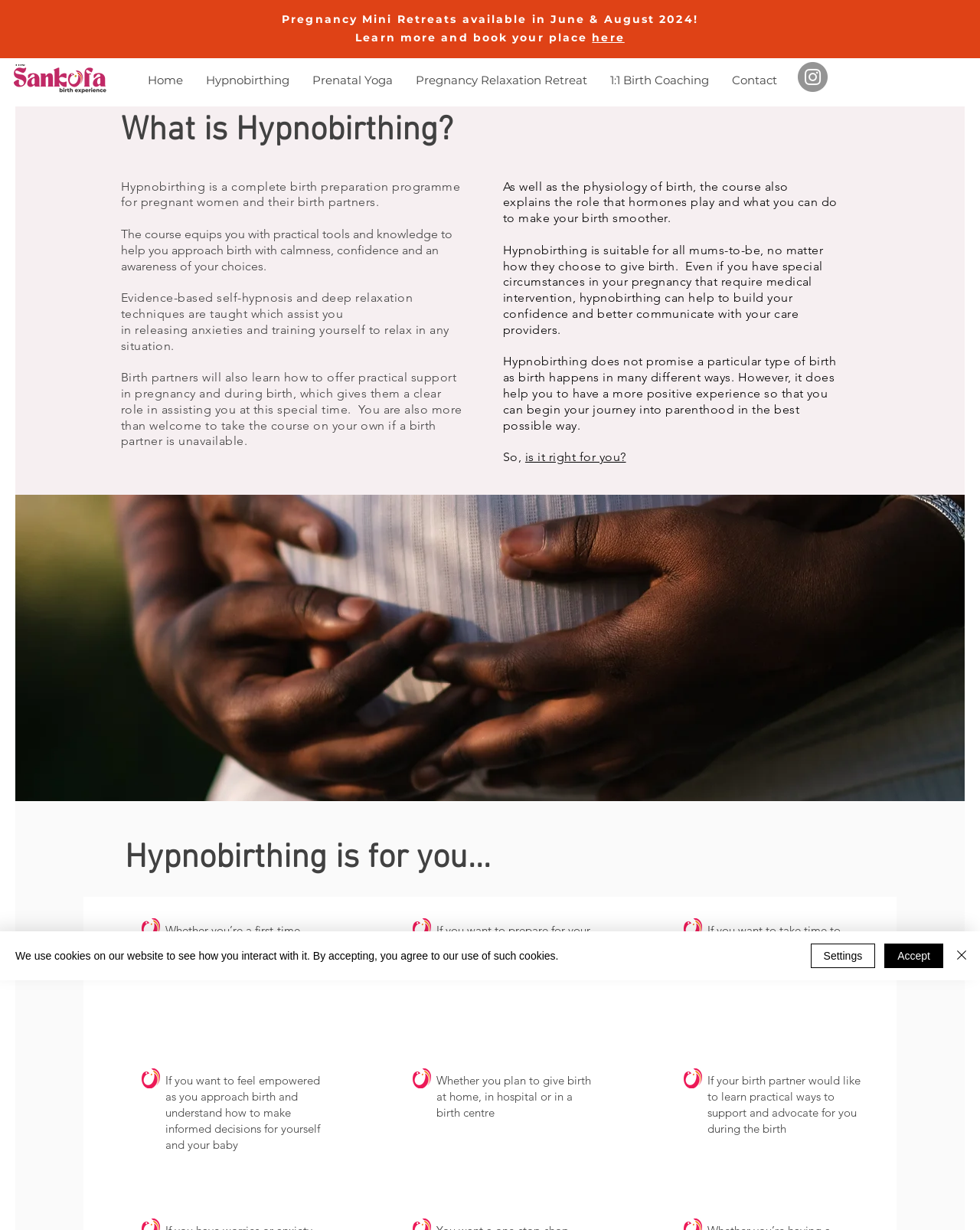What is the main topic of this webpage?
Please use the image to provide an in-depth answer to the question.

Based on the webpage content, the main topic is Hypnobirthing, which is a complete birth preparation programme for pregnant women and their birth partners.